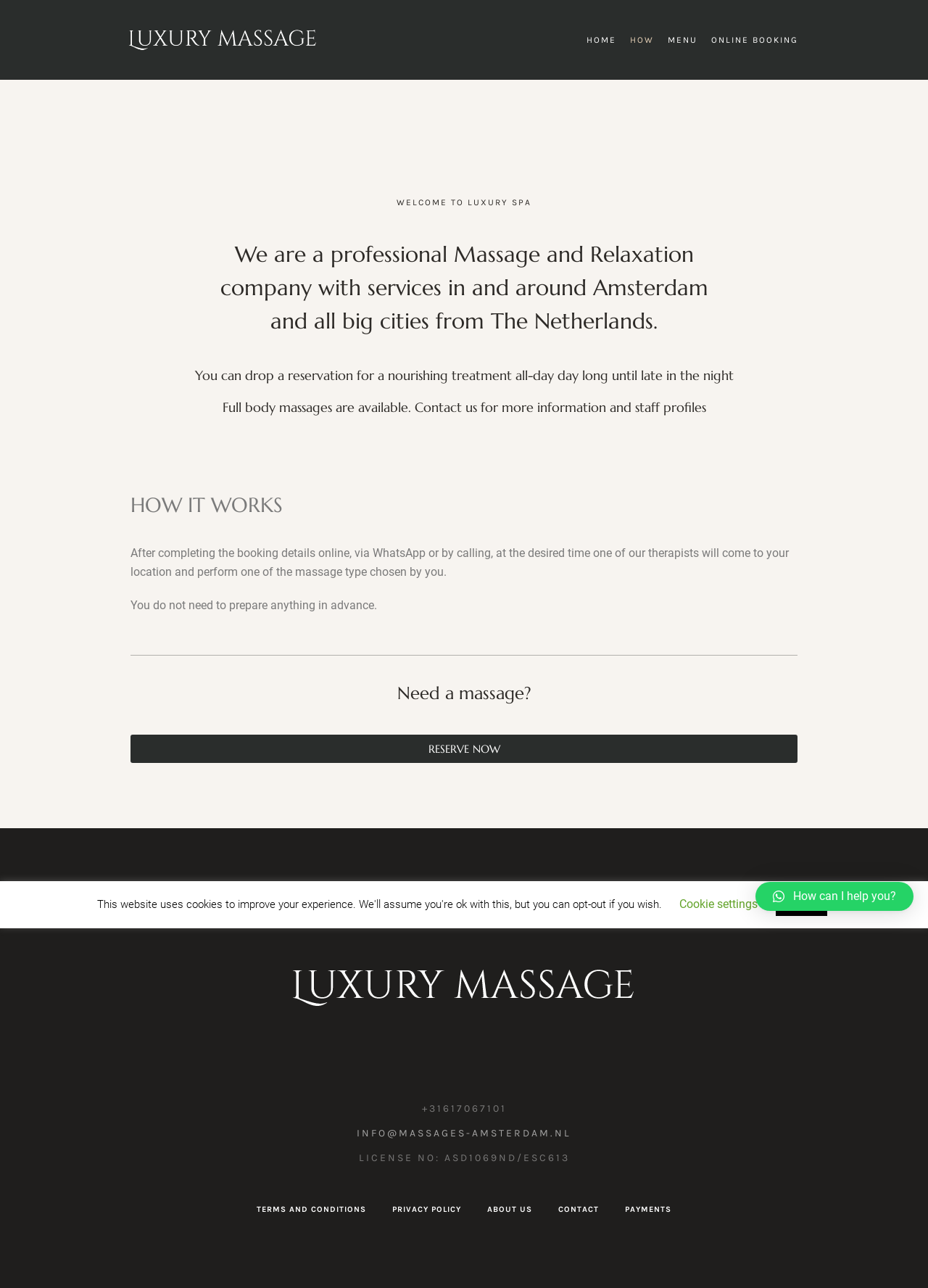Determine the bounding box coordinates for the area you should click to complete the following instruction: "view terms and conditions".

[0.277, 0.935, 0.395, 0.944]